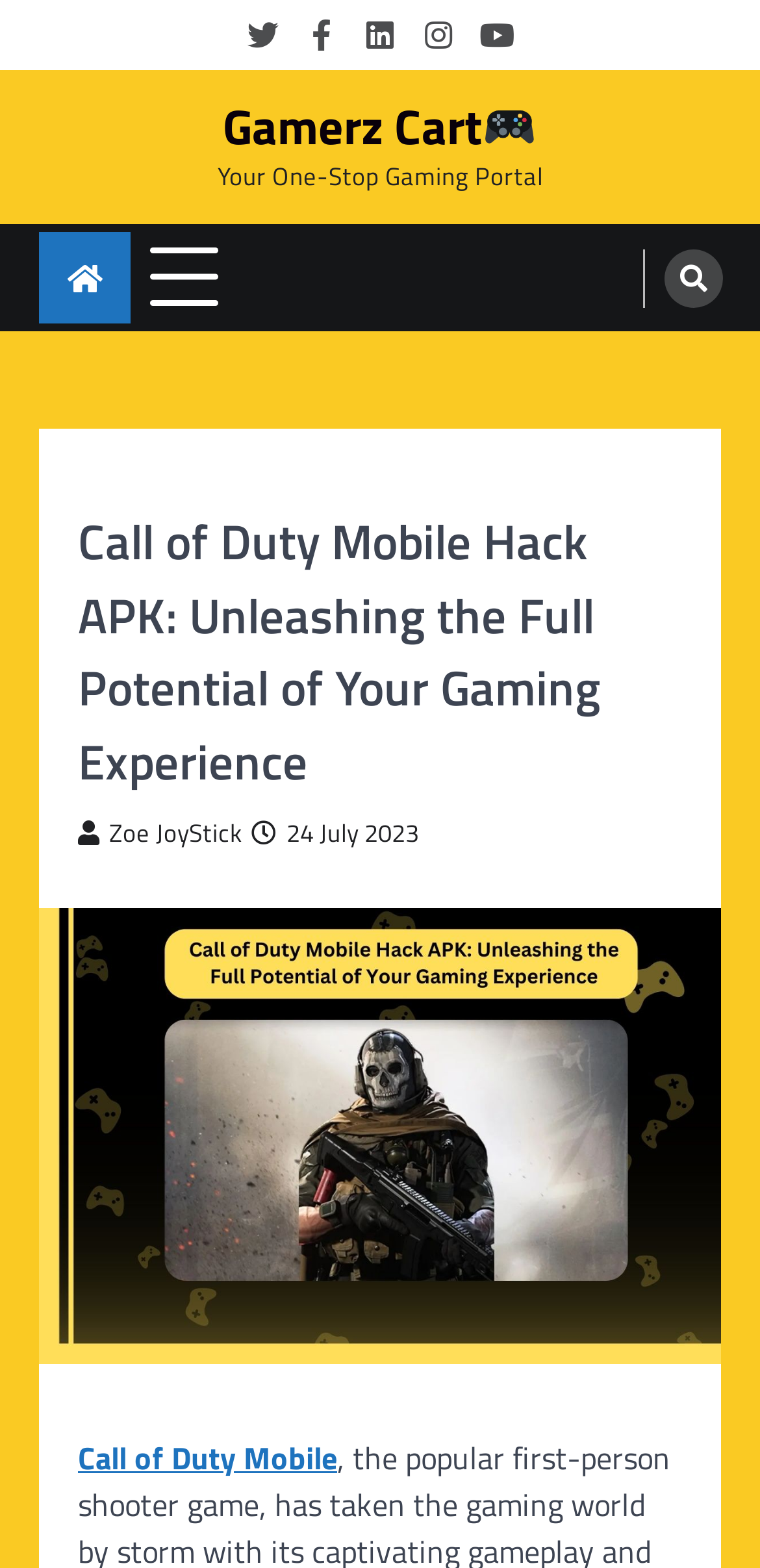How many Call of Duty links are available?
Utilize the image to construct a detailed and well-explained answer.

I counted the number of links related to Call of Duty, which are 'CALL OF DUTY: MOBILE' and 'Call of Duty Mobile', and found that there are 2 Call of Duty links available.